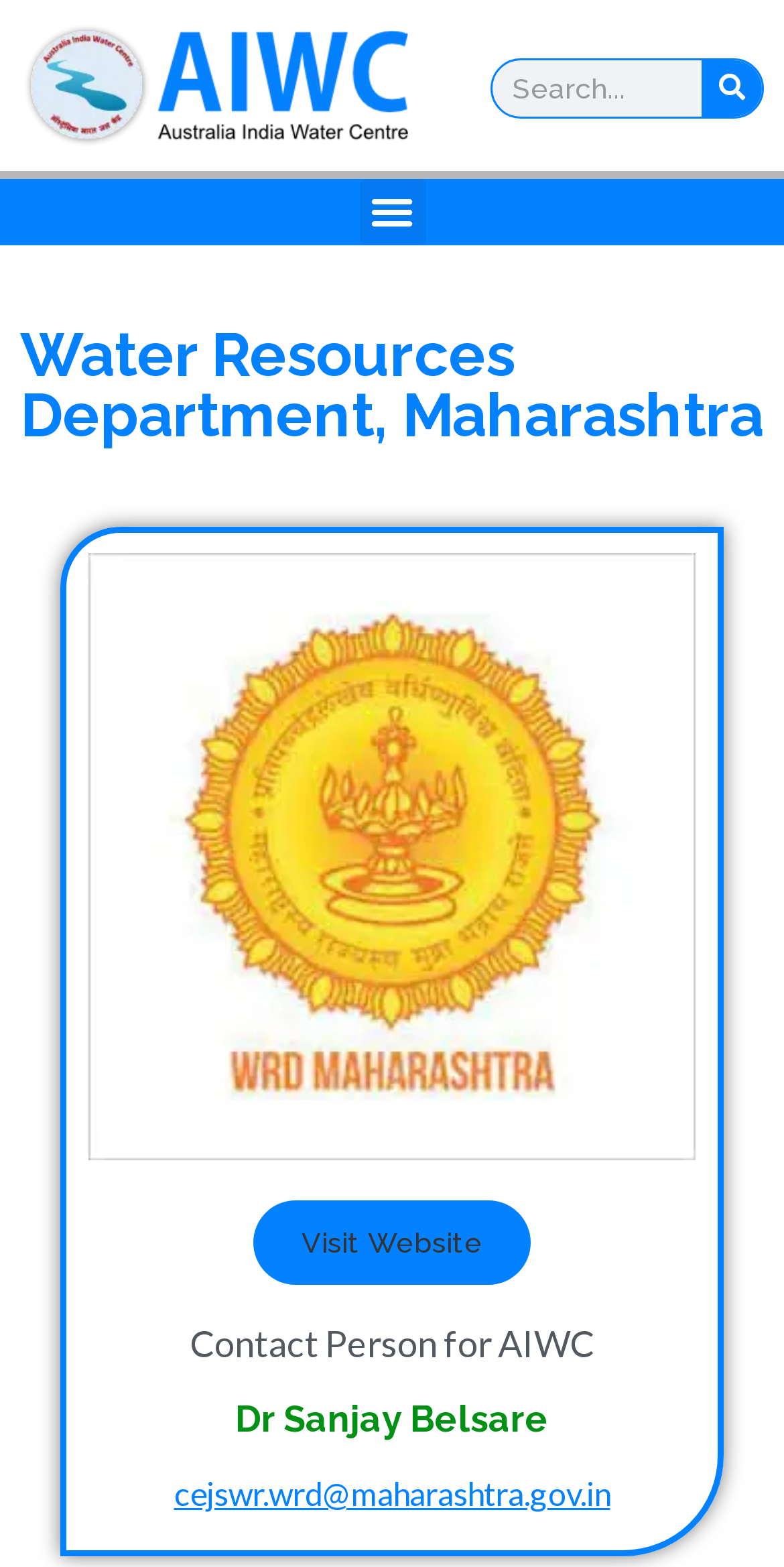Provide a thorough and detailed response to the question by examining the image: 
What is the contact email for AIWC?

I found the contact email by looking at the section 'Contact Person for AIWC' where it lists the email address 'cejswr.wrd@maharashtra.gov.in'.